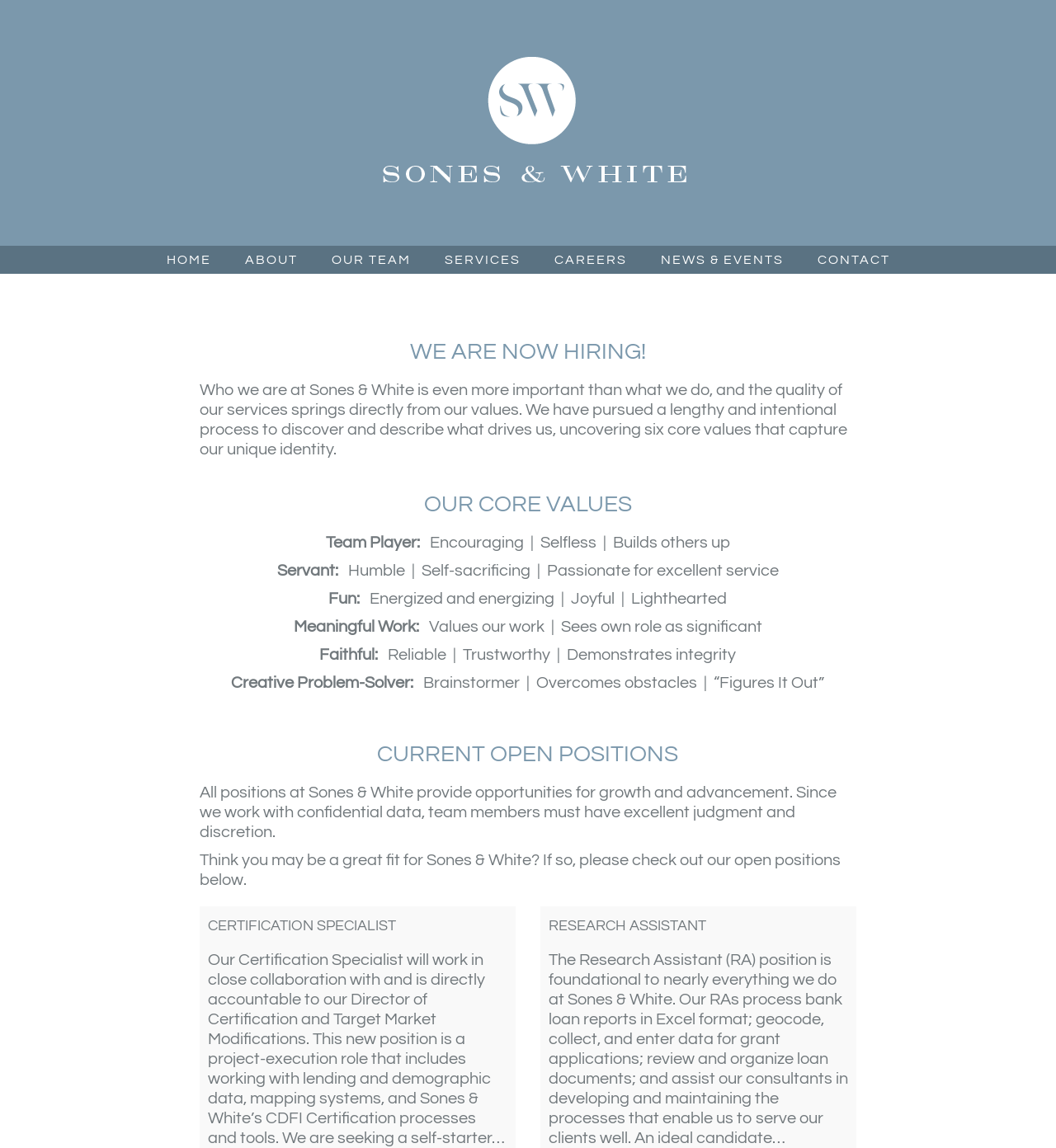Specify the bounding box coordinates of the element's region that should be clicked to achieve the following instruction: "Go to the top of the page". The bounding box coordinates consist of four float numbers between 0 and 1, in the format [left, top, right, bottom].

[0.961, 0.884, 0.992, 0.912]